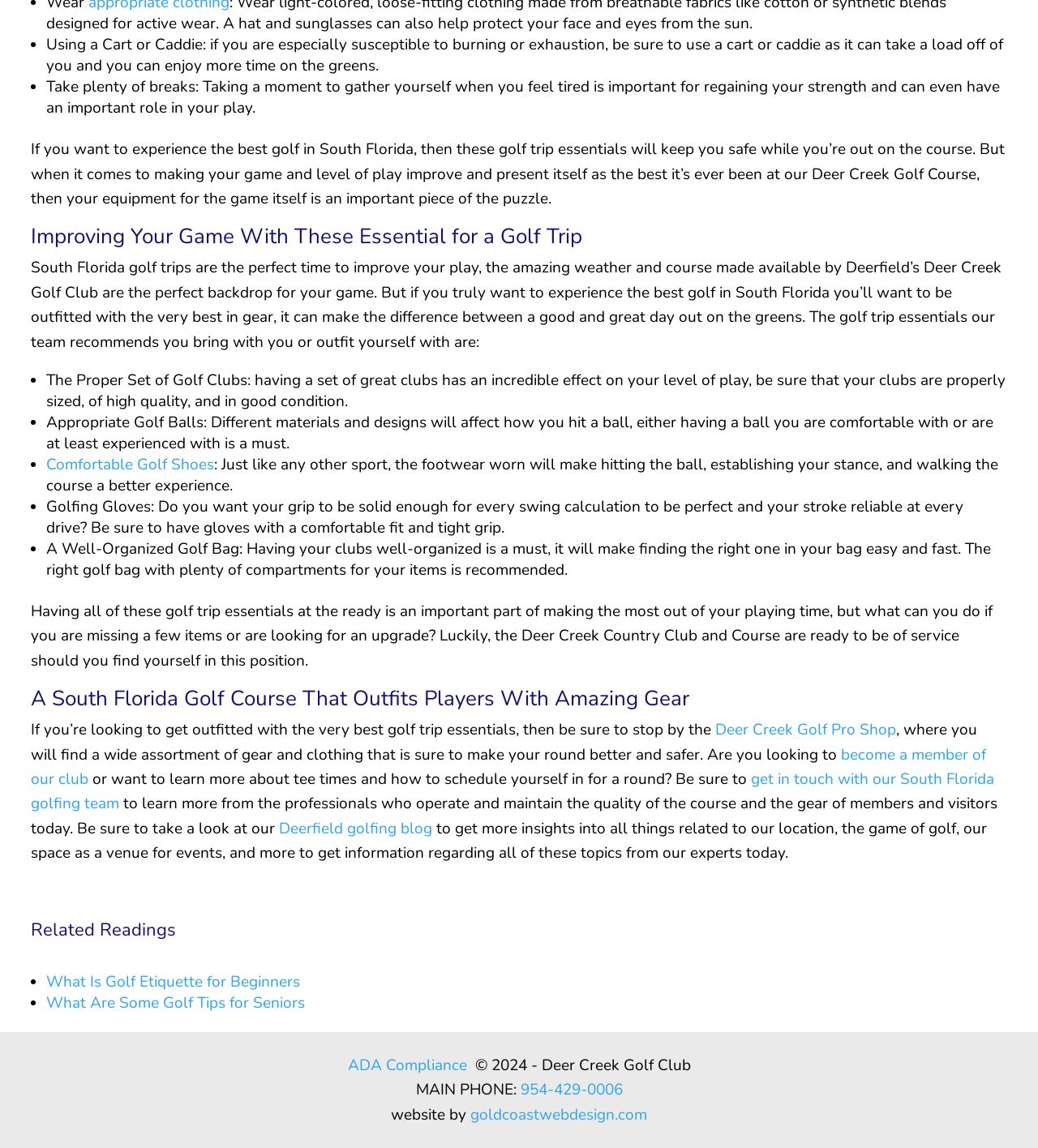Identify the bounding box coordinates of the element that should be clicked to fulfill this task: "Click on 'Comfortable Golf Shoes'". The coordinates should be provided as four float numbers between 0 and 1, i.e., [left, top, right, bottom].

[0.045, 0.395, 0.207, 0.414]